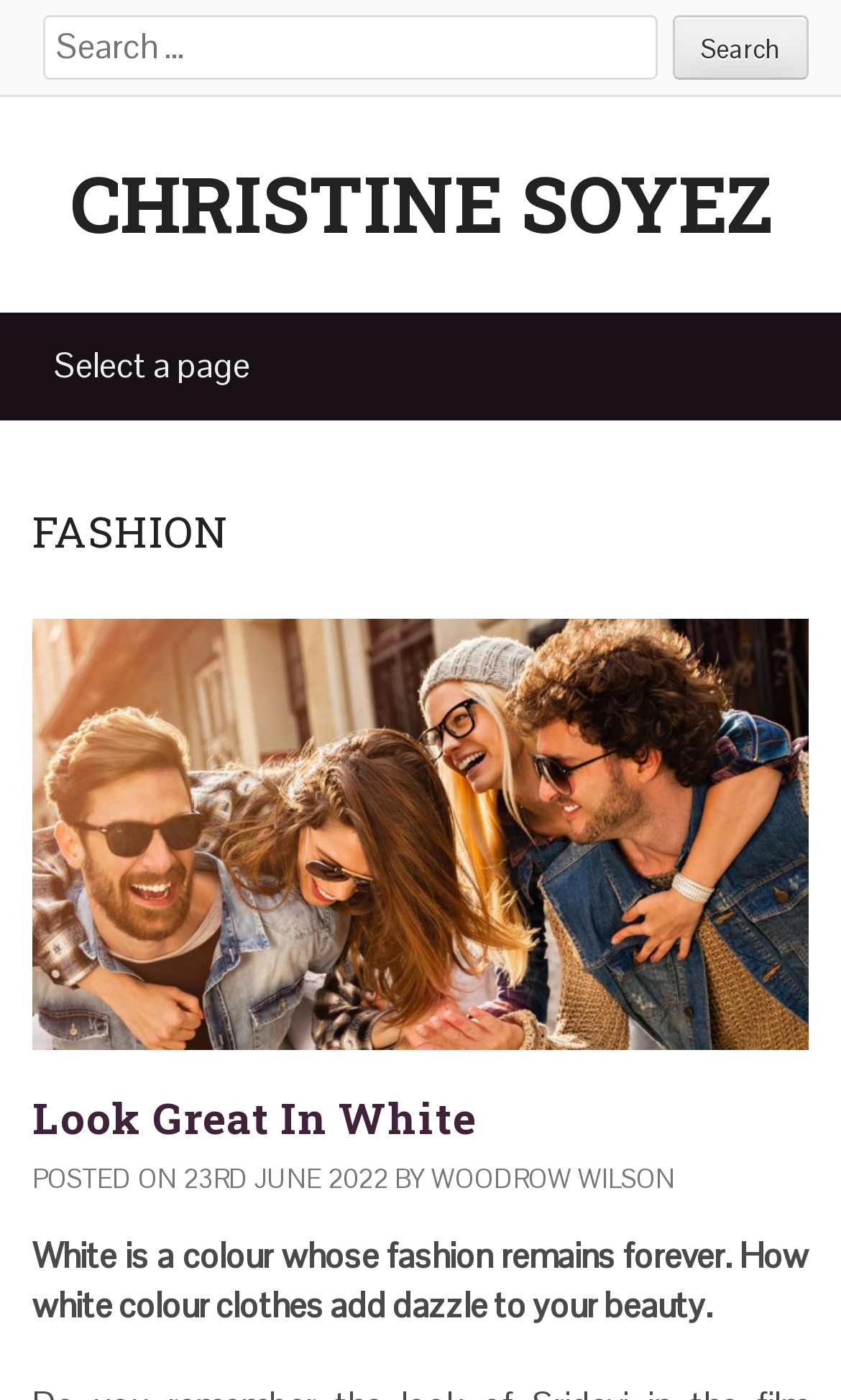Find the bounding box coordinates of the UI element according to this description: "Select a pageFashionTravel".

[0.038, 0.224, 0.962, 0.285]